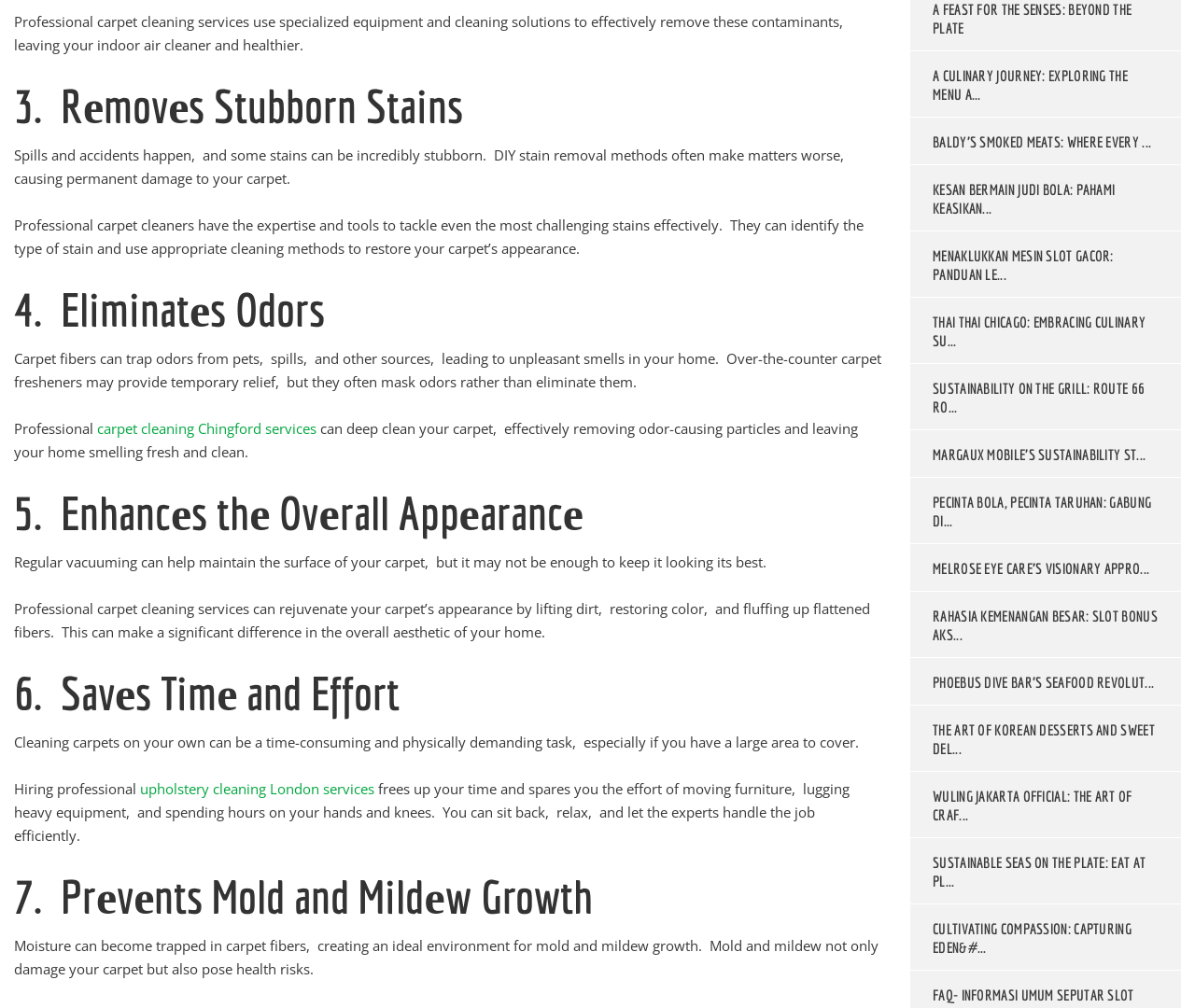What is the purpose of professional carpet cleaning?
We need a detailed and meticulous answer to the question.

According to the first paragraph, professional carpet cleaning services use specialized equipment and cleaning solutions to effectively remove contaminants, leaving indoor air cleaner and healthier. This suggests that the primary purpose of professional carpet cleaning is to remove contaminants from the carpet.